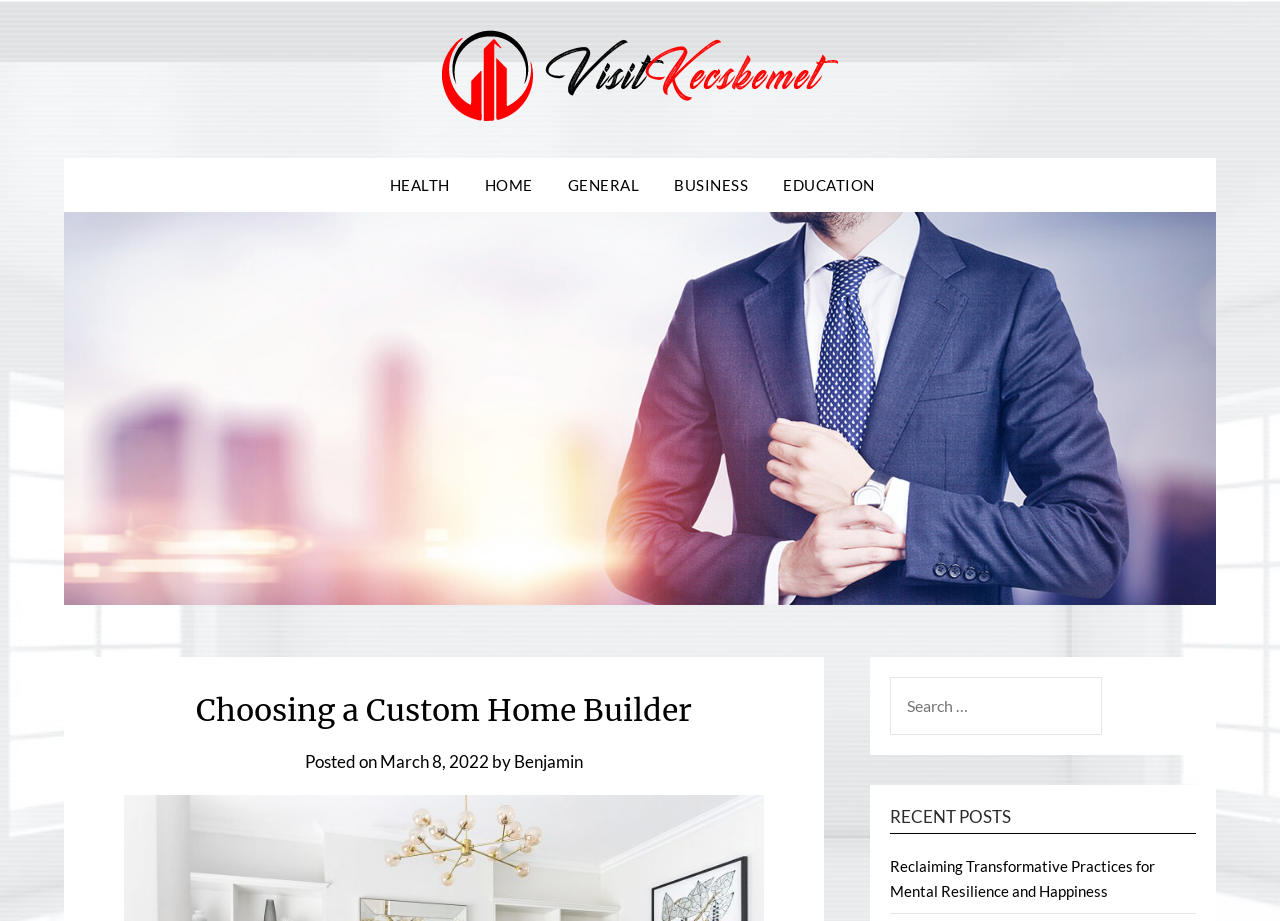Give a detailed account of the webpage, highlighting key information.

The webpage is a blog post titled "Choosing a Custom Home Builder" on the Wonder Blog website. At the top left, there is a logo image of Wonder Blog, accompanied by a link to the blog's homepage. Below the logo, there are five navigation links: HEALTH, HOME, GENERAL, BUSINESS, and EDUCATION, arranged horizontally across the page.

The main content of the blog post is situated below the navigation links. The title "Choosing a Custom Home Builder" is displayed prominently in a heading, followed by the post's metadata, including the date "March 8, 2022" and the author's name "Benjamin".

On the right side of the page, there is a large image that spans most of the page's height. Below the image, there is a search bar and a heading that reads "RECENT POSTS". Underneath the heading, there is a link to another blog post titled "Reclaiming Transformative Practices for Mental Resilience and Happiness".

Overall, the webpage has a clean and organized layout, with clear headings and concise text. The use of images and navigation links adds visual appeal and makes it easy to navigate the website.